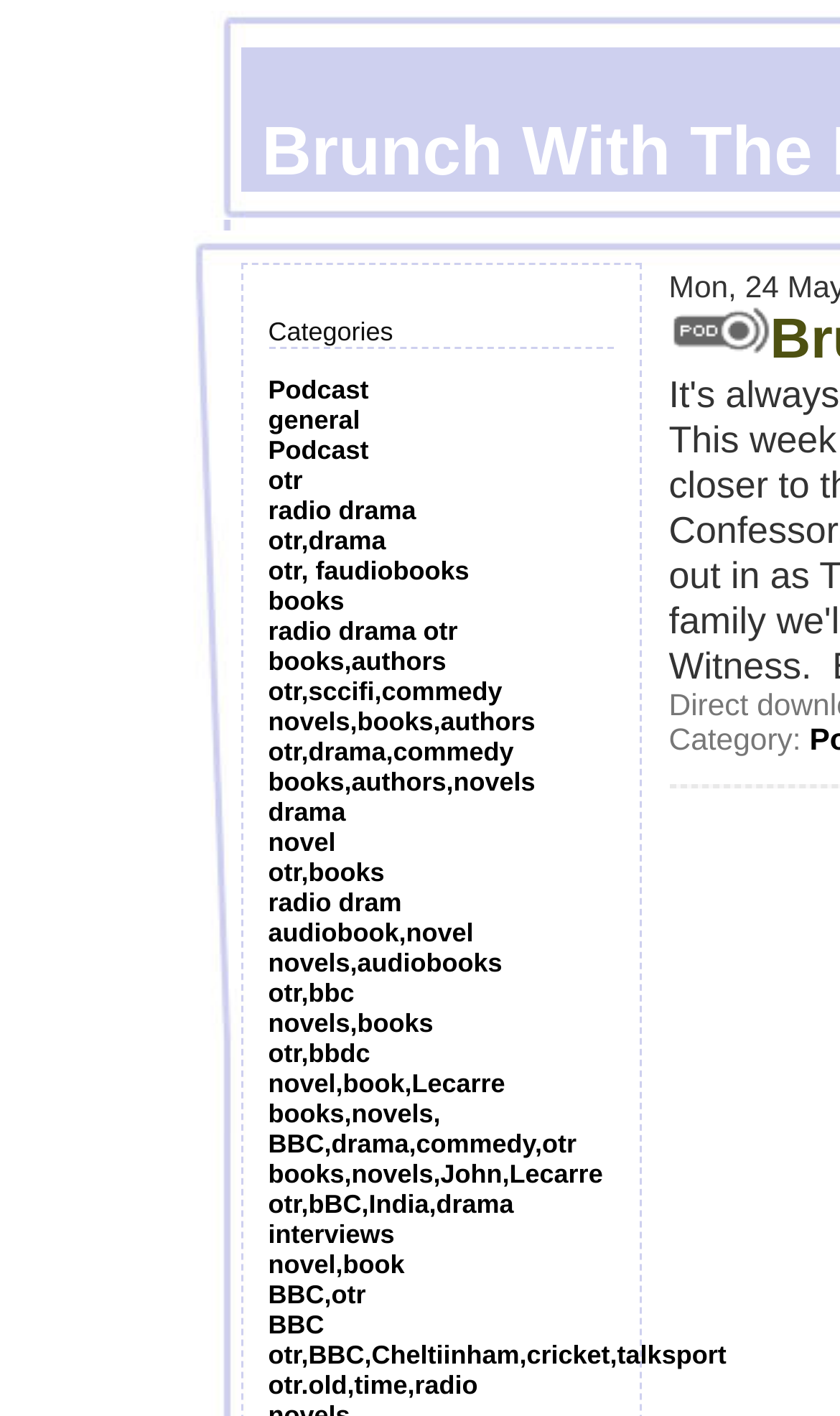What is the topic of the link at the bottom of the webpage?
Look at the image and answer the question using a single word or phrase.

otr.old,time,radio